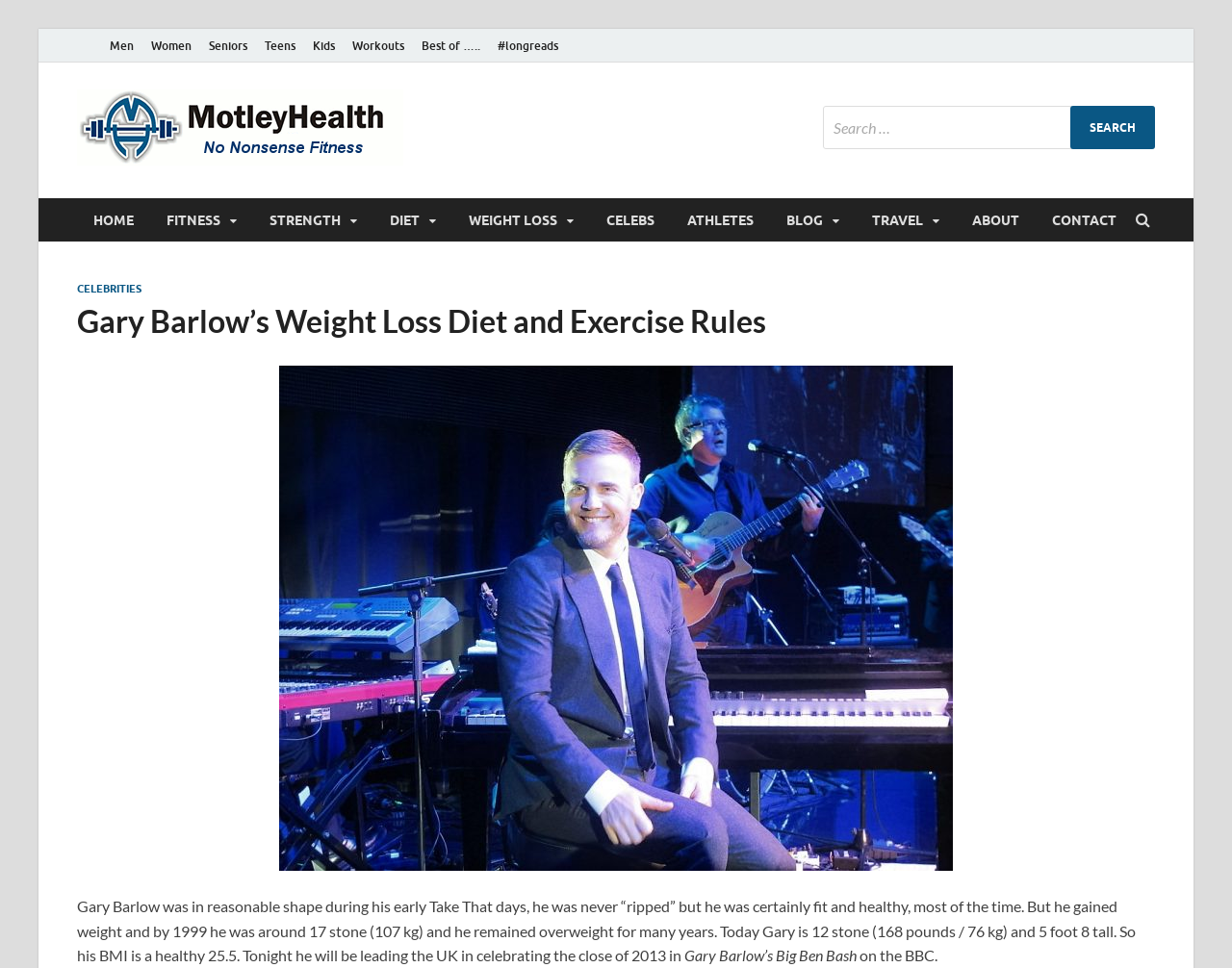Please specify the bounding box coordinates of the clickable region to carry out the following instruction: "View CELEBRITIES". The coordinates should be four float numbers between 0 and 1, in the format [left, top, right, bottom].

[0.062, 0.291, 0.115, 0.305]